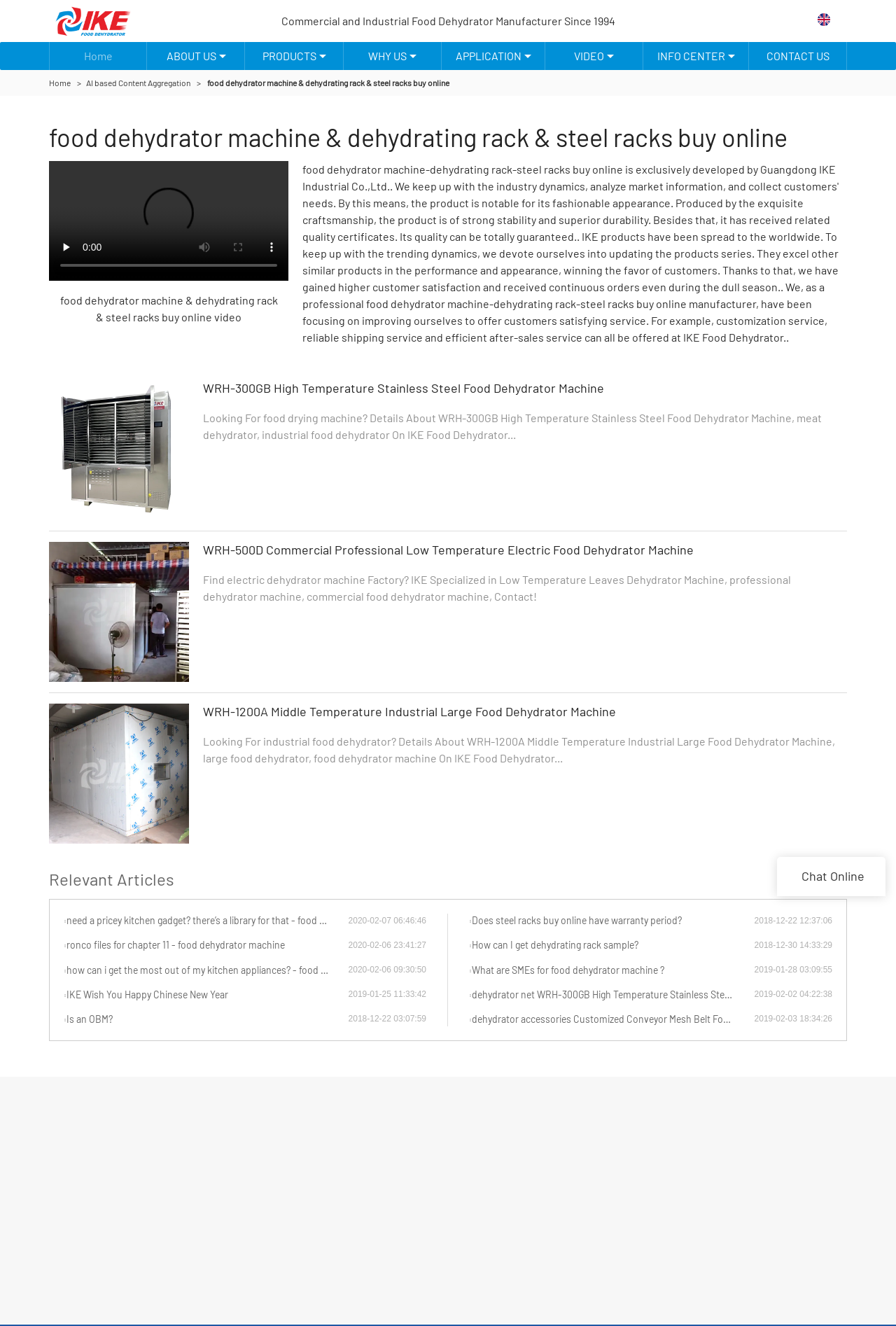Examine the image carefully and respond to the question with a detailed answer: 
What is the purpose of the video on the webpage?

The video on the webpage appears to be showcasing a food dehydrator machine, with buttons to play, mute, and enter full screen, suggesting that its purpose is to demonstrate the product's features and functionality.